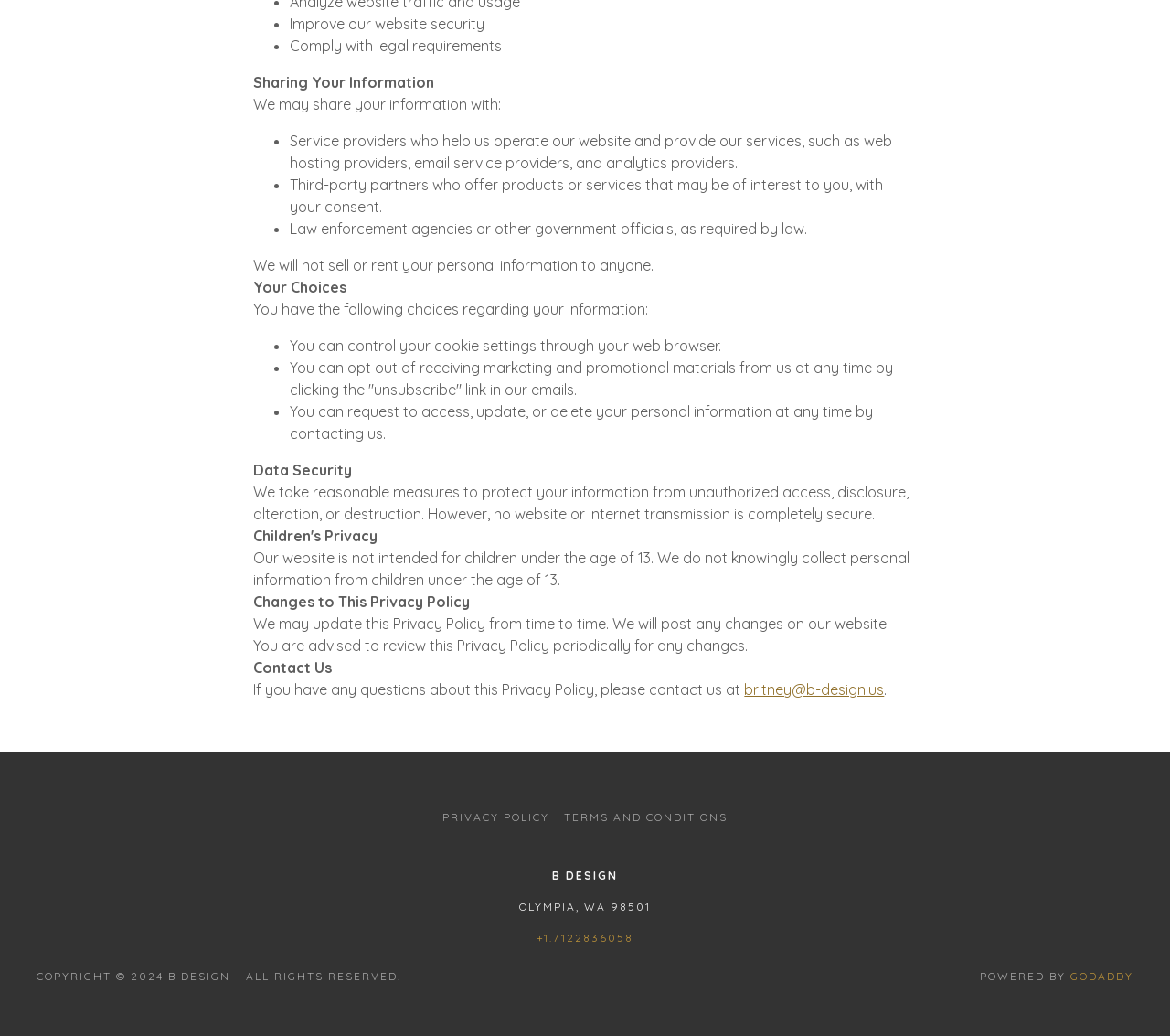Bounding box coordinates are given in the format (top-left x, top-left y, bottom-right x, bottom-right y). All values should be floating point numbers between 0 and 1. Provide the bounding box coordinate for the UI element described as: +1.7122836058

[0.459, 0.898, 0.541, 0.911]